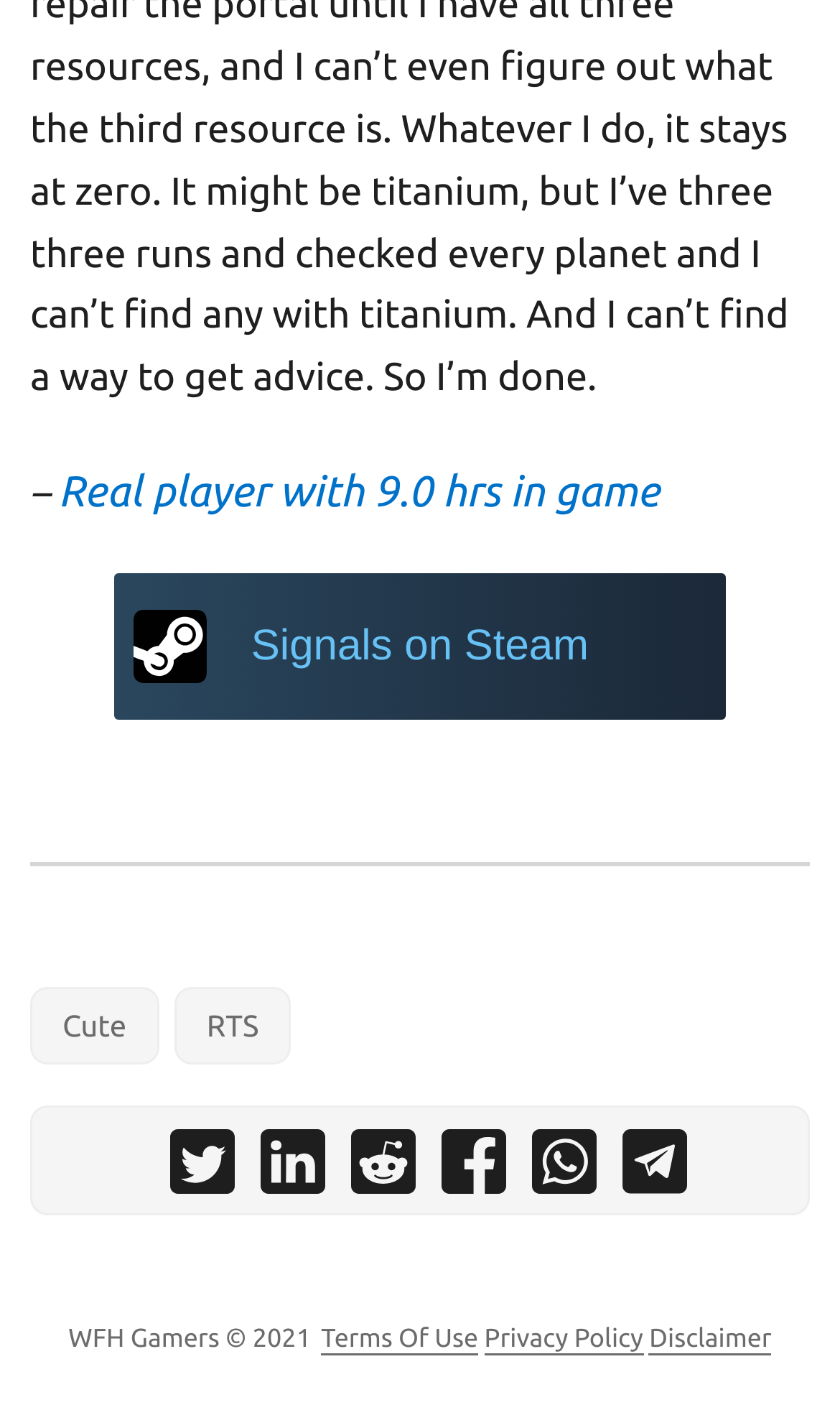How many social media platforms are available for sharing?
Provide a short answer using one word or a brief phrase based on the image.

5